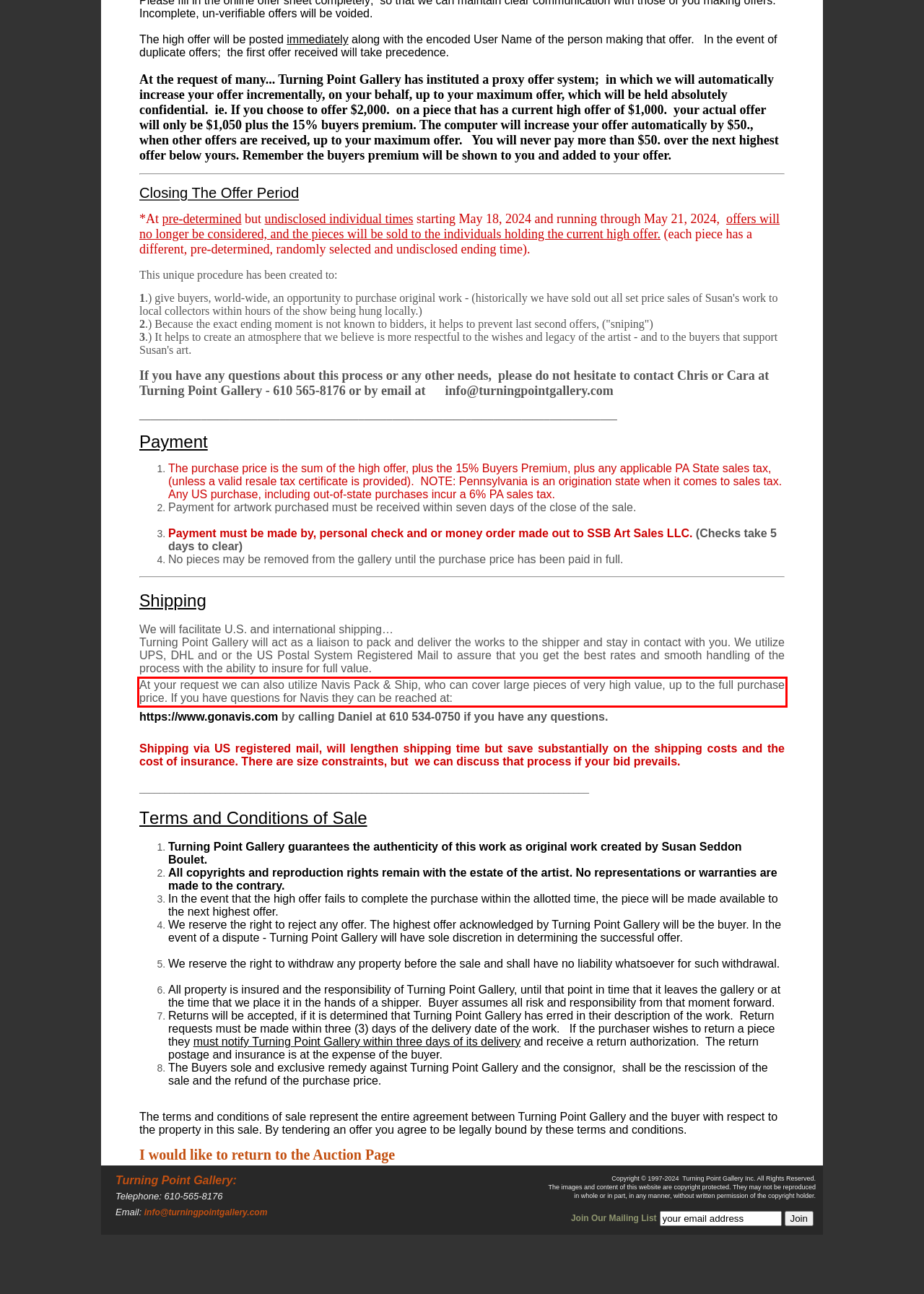There is a UI element on the webpage screenshot marked by a red bounding box. Extract and generate the text content from within this red box.

At your request we can also utilize Navis Pack & Ship, who can cover large pieces of very high value, up to the full purchase price. If you have questions for Navis they can be reached at: